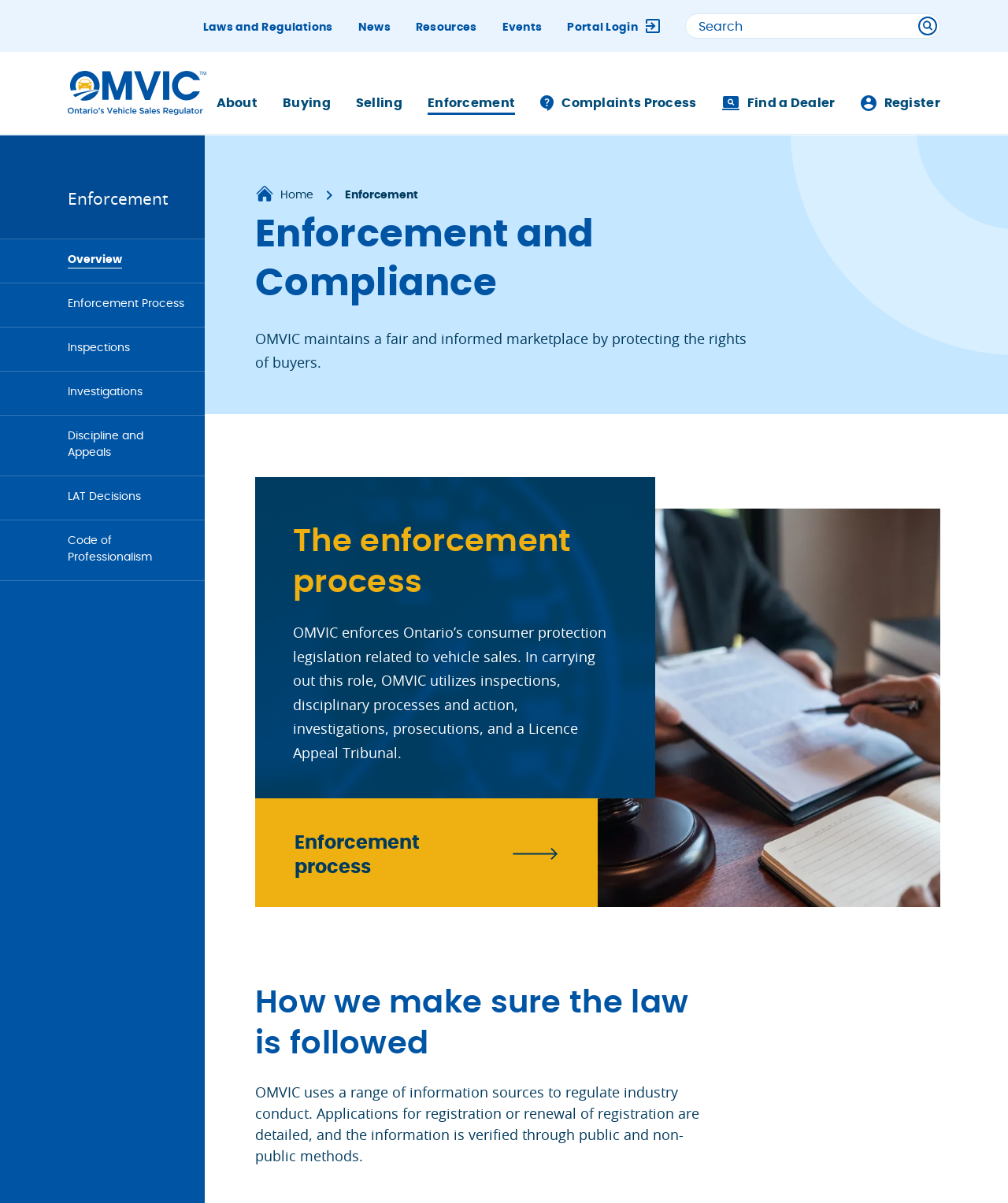Can you determine the bounding box coordinates of the area that needs to be clicked to fulfill the following instruction: "Learn about laws and regulations"?

[0.201, 0.012, 0.33, 0.033]